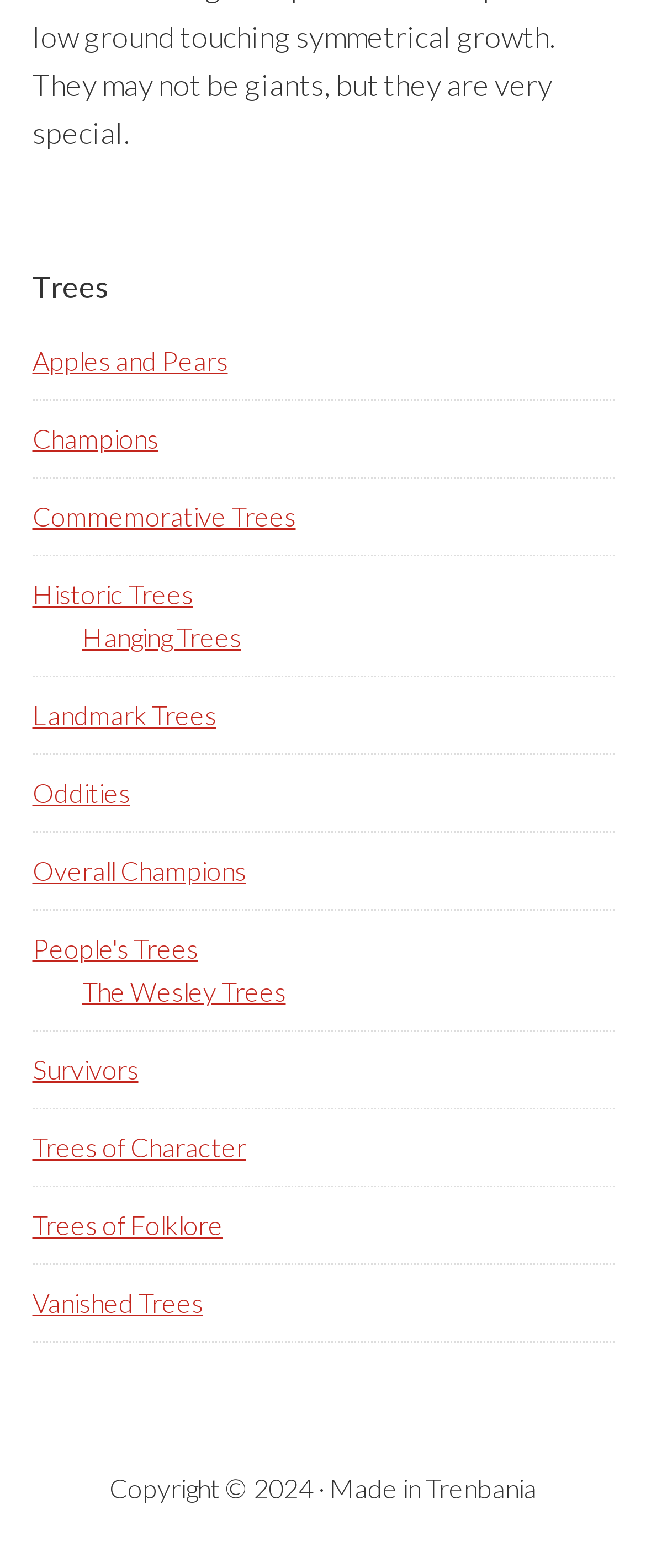Highlight the bounding box coordinates of the element that should be clicked to carry out the following instruction: "explore Historic Trees". The coordinates must be given as four float numbers ranging from 0 to 1, i.e., [left, top, right, bottom].

[0.05, 0.368, 0.299, 0.389]